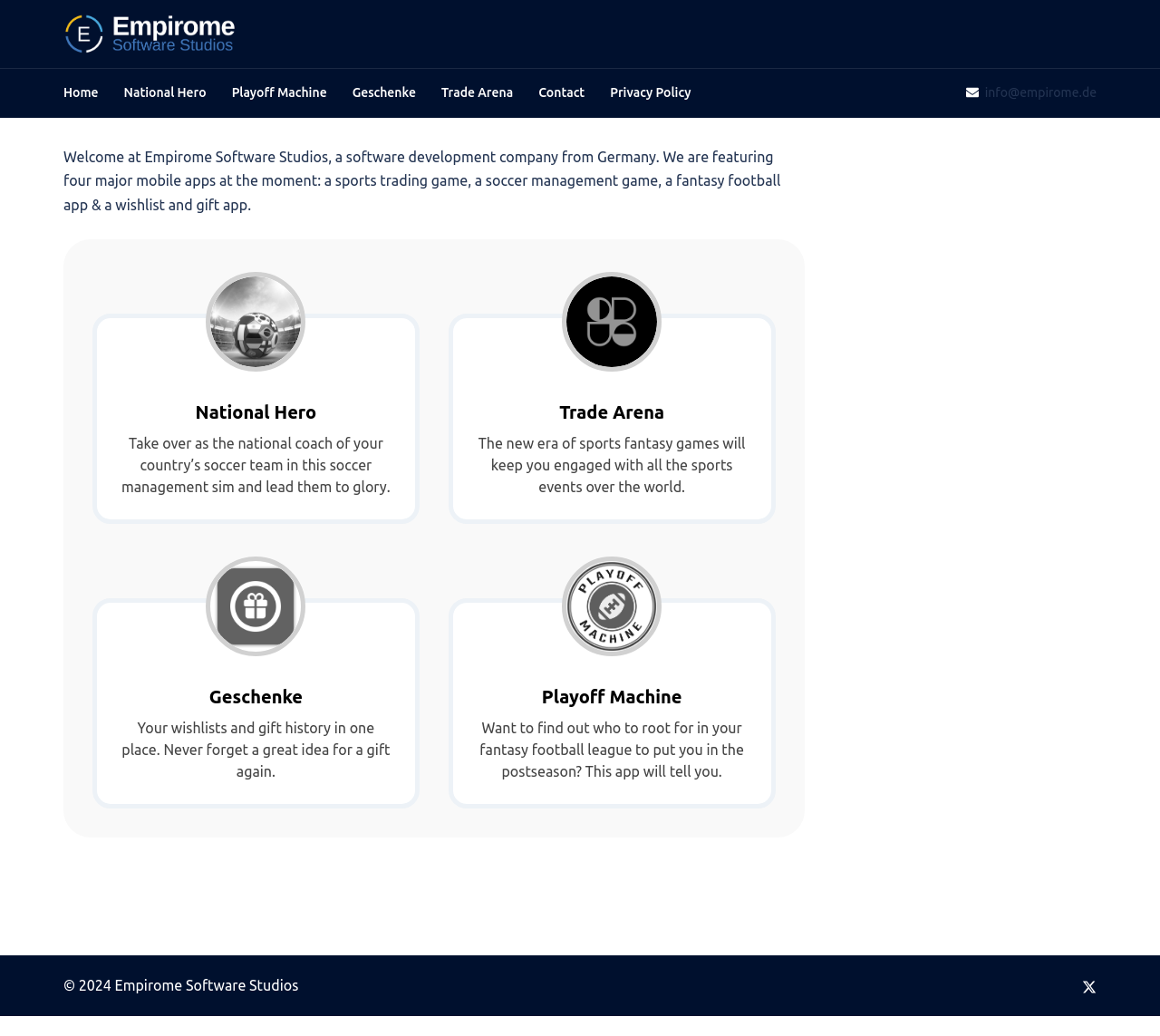Identify the bounding box coordinates of the area you need to click to perform the following instruction: "Learn more about Playoff Machine".

[0.387, 0.577, 0.668, 0.78]